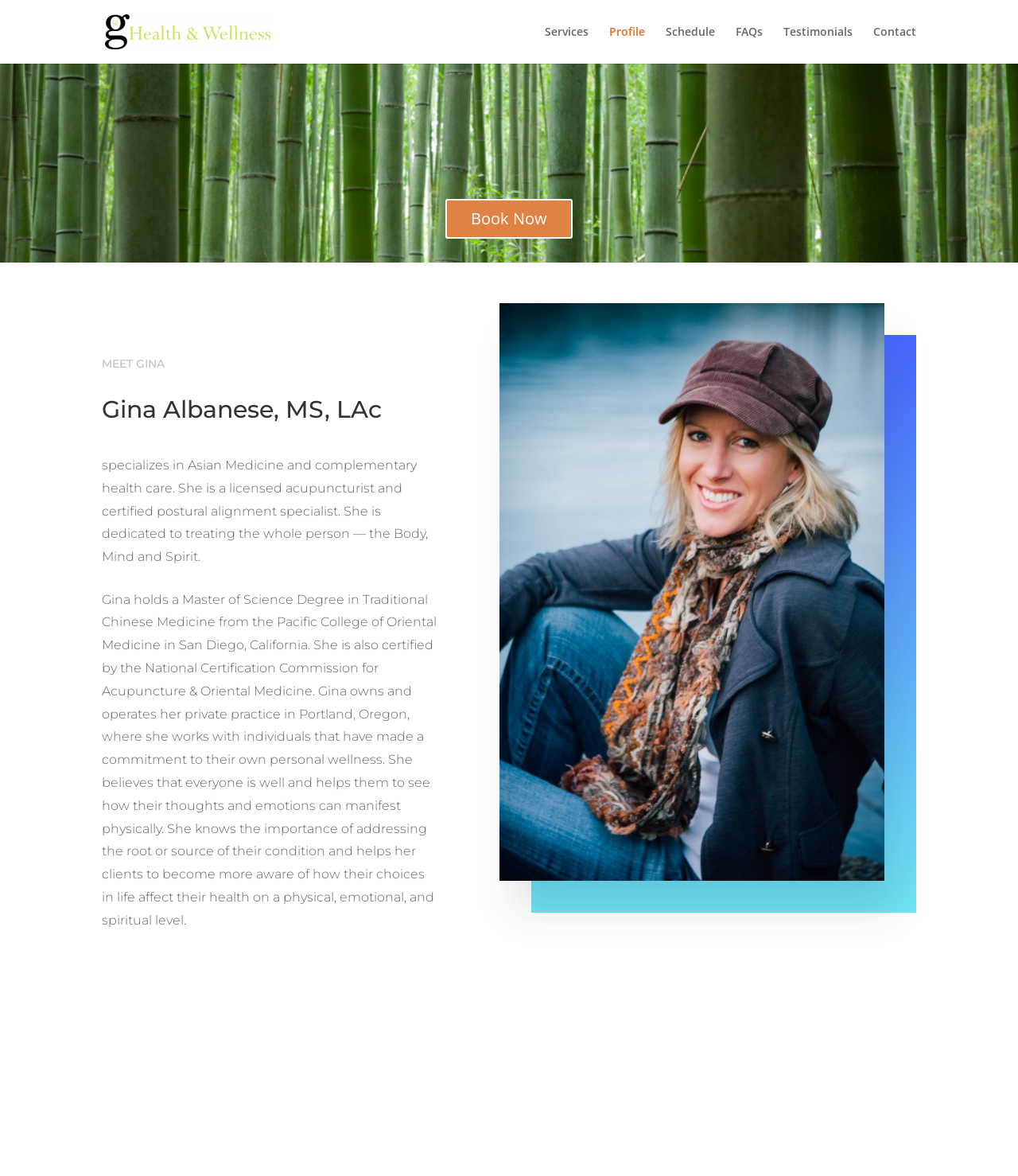What is the name of Gina's private practice?
Please respond to the question with as much detail as possible.

Although the webpage mentions that Gina owns and operates her private practice in Portland, Oregon, it does not explicitly state the name of her practice.